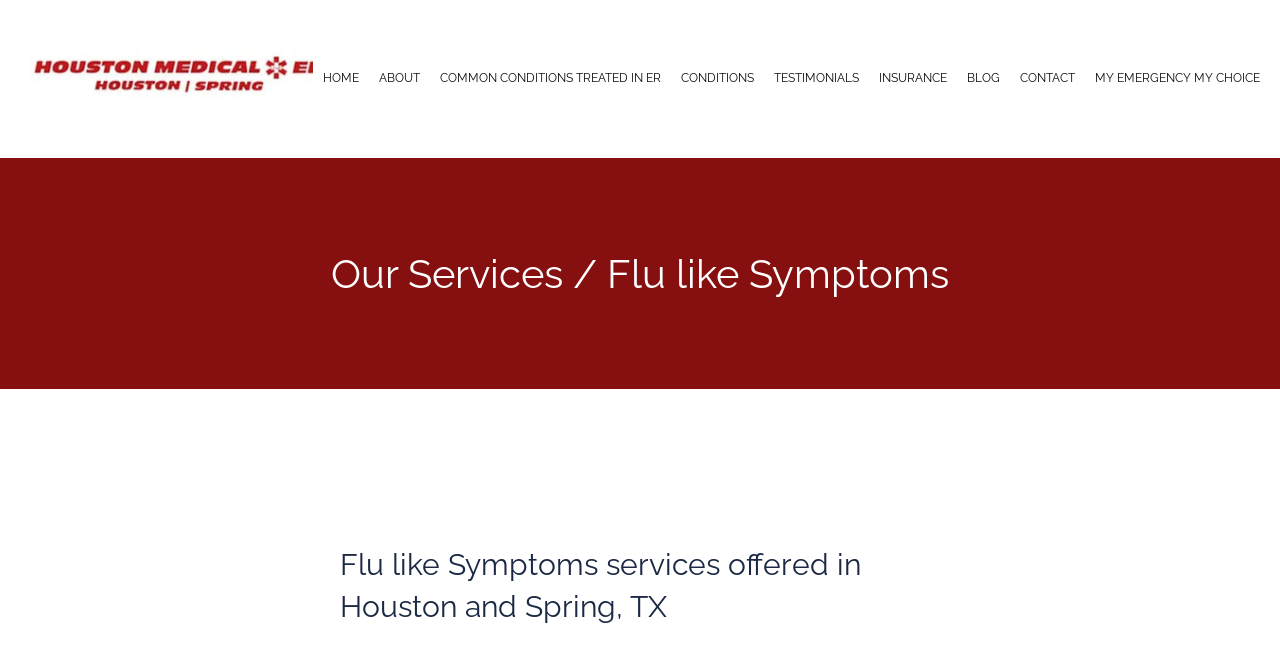Answer the question below with a single word or a brief phrase: 
What services are offered in Houston and Spring, TX?

Flu like Symptoms services